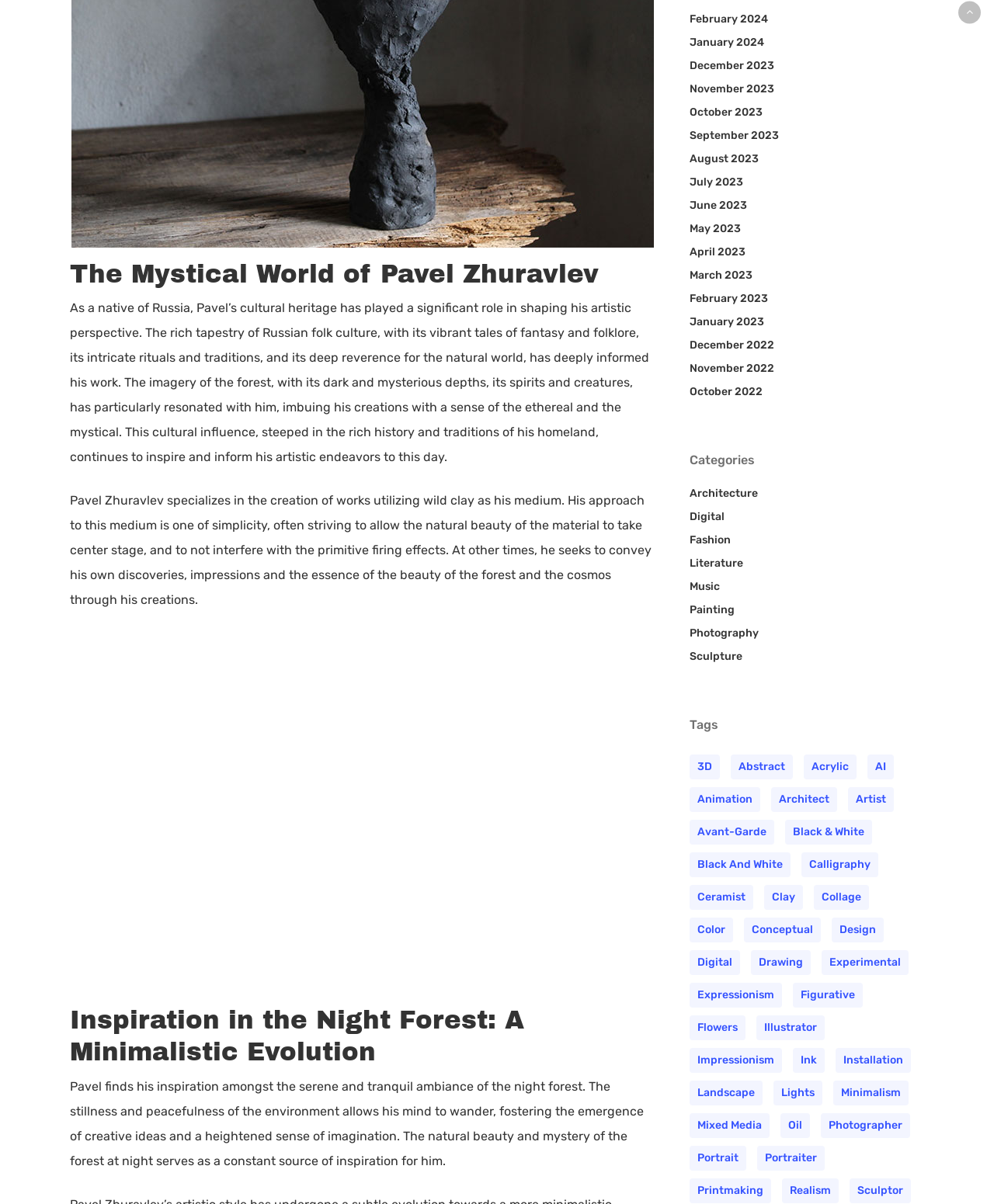Answer the question with a single word or phrase: 
How many tags are there on the webpage?

40